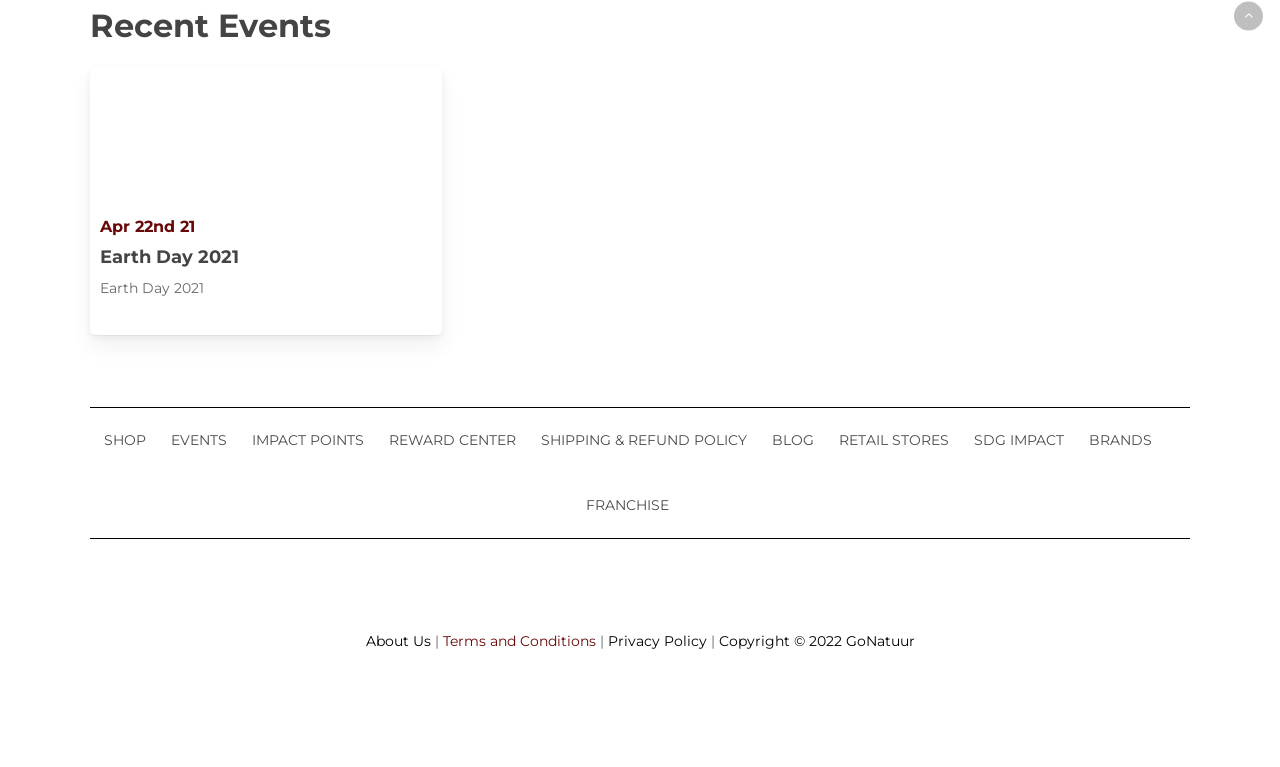Determine the bounding box coordinates for the region that must be clicked to execute the following instruction: "Learn about SDG impact".

[0.761, 0.532, 0.831, 0.617]